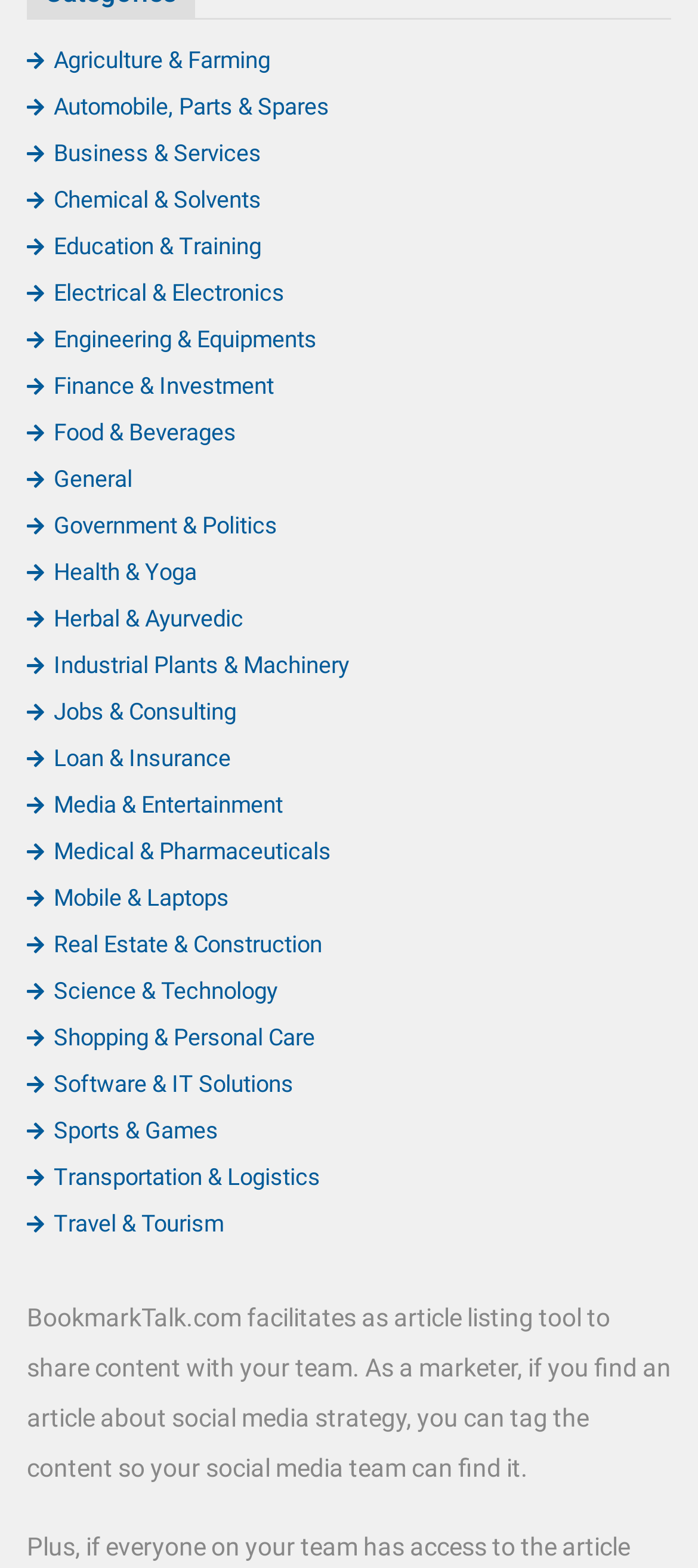Look at the image and give a detailed response to the following question: What is the category that includes social media strategy?

Based on the example provided in the static text element, I inferred that the category related to social media strategy is Business & Services. This is because the example mentions a marketer finding an article about social media strategy and tagging it for their social media team.